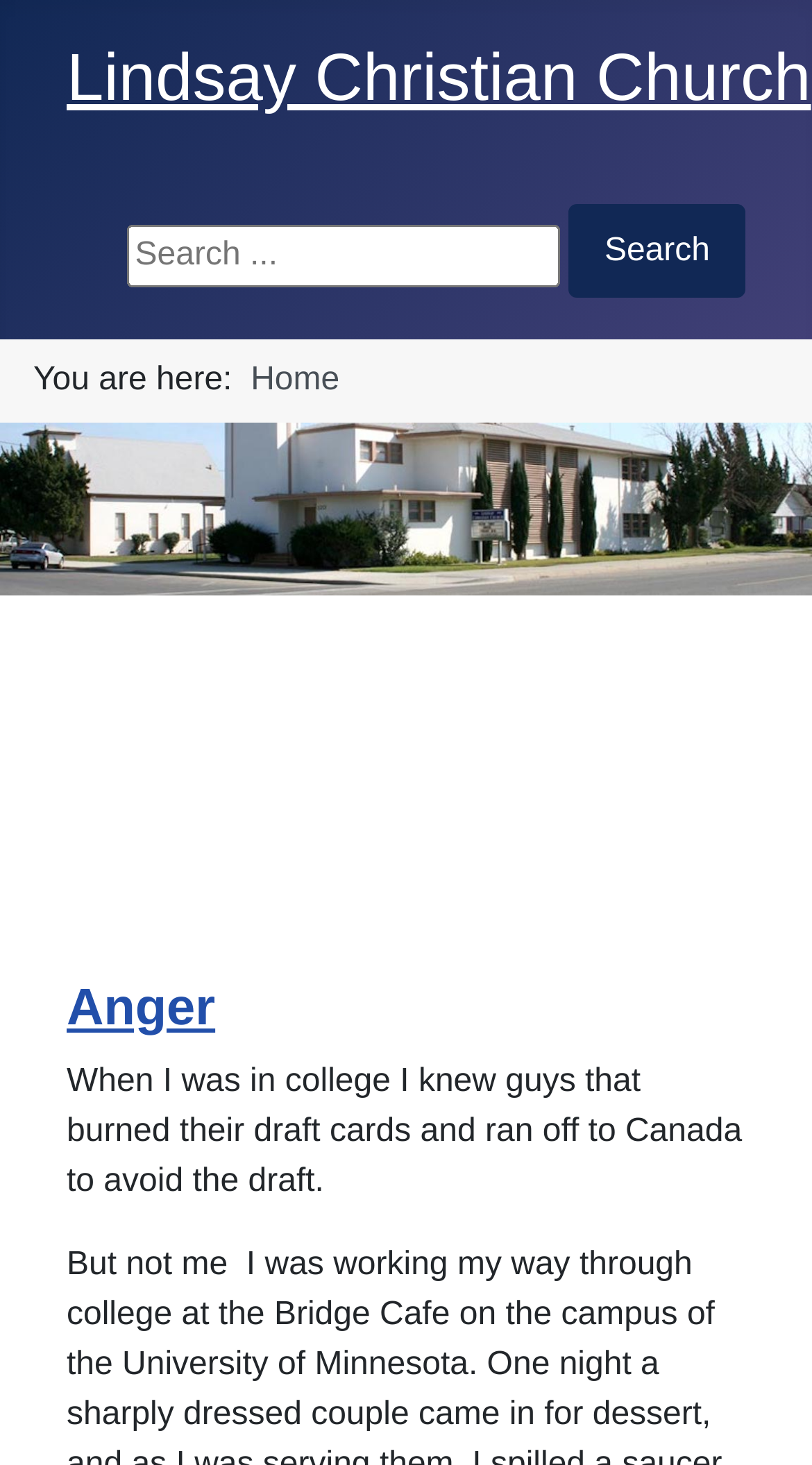Give the bounding box coordinates for this UI element: "Publikationen". The coordinates should be four float numbers between 0 and 1, arranged as [left, top, right, bottom].

None